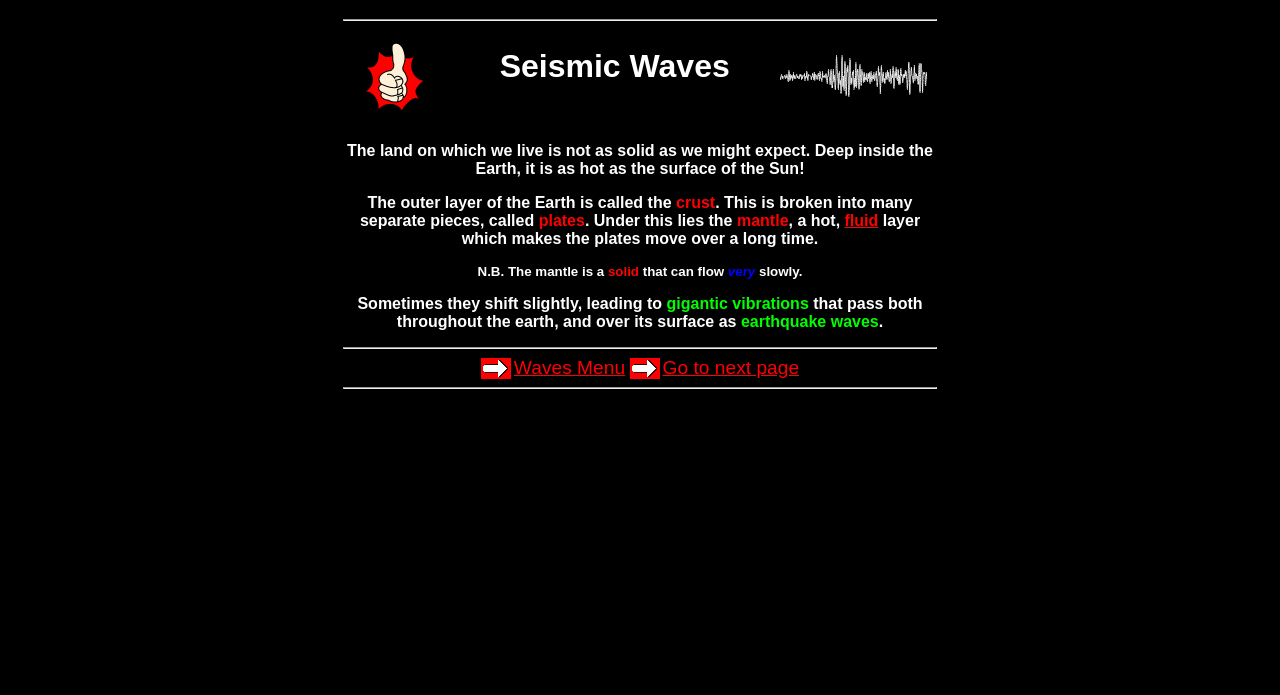What is the hot, fluid layer beneath the Earth's crust?
Using the image as a reference, deliver a detailed and thorough answer to the question.

The webpage explains that beneath the Earth's crust lies the mantle, a hot, fluid layer that makes the plates move over a long time. Although the mantle is a solid, it can flow very slowly.